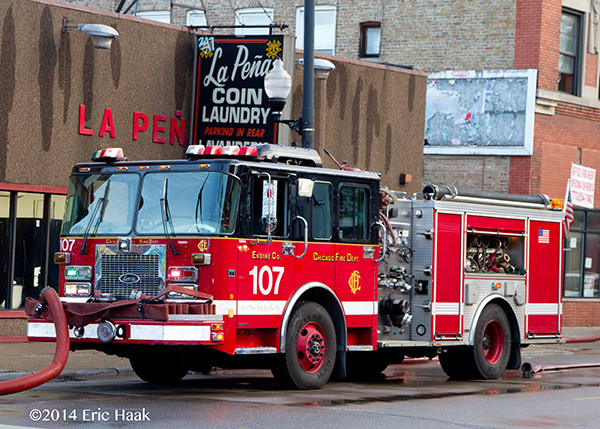Elaborate on all the elements present in the image.

The image features a Chicago Fire Department fire engine, specifically Engine 107, prominently displayed on a street scene. The truck, painted in bright red with distinct white and yellow markings, is parked in front of a business with a sign reading "La Peña Coin Laundry." The truck’s hose is actively deployed, indicating readiness to respond to an emergency. The setting showcases an urban environment, with brick buildings visible in the background and streetlamps illuminating the scene. This photograph captures the essence of firefighting and community service, highlighting the importance of fire departments in urban areas. The image is credited to Eric Haak, dated 2014.